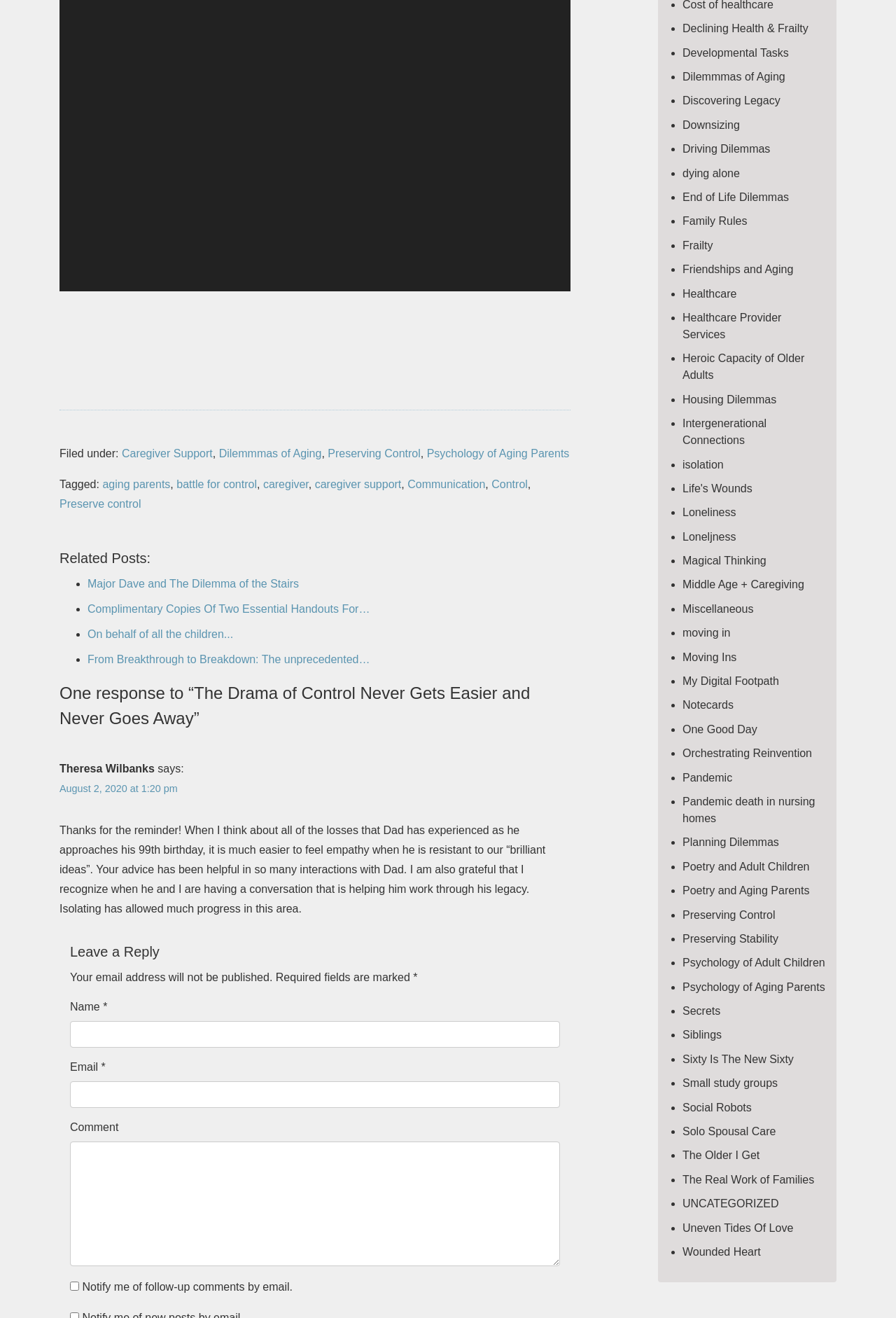Please find the bounding box for the UI element described by: "moving in".

[0.762, 0.476, 0.815, 0.485]